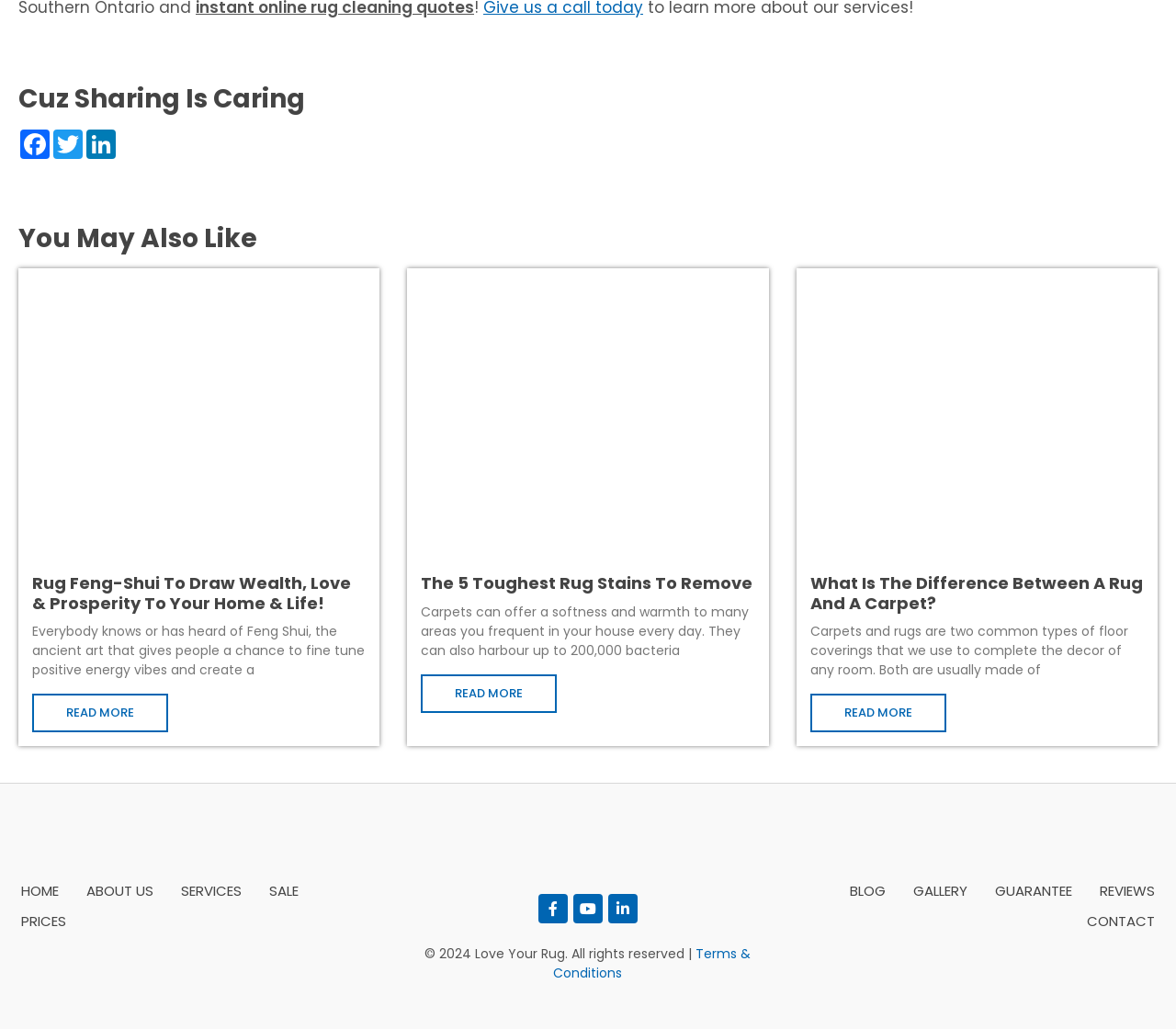How many navigation menus are there?
Please use the image to provide a one-word or short phrase answer.

2